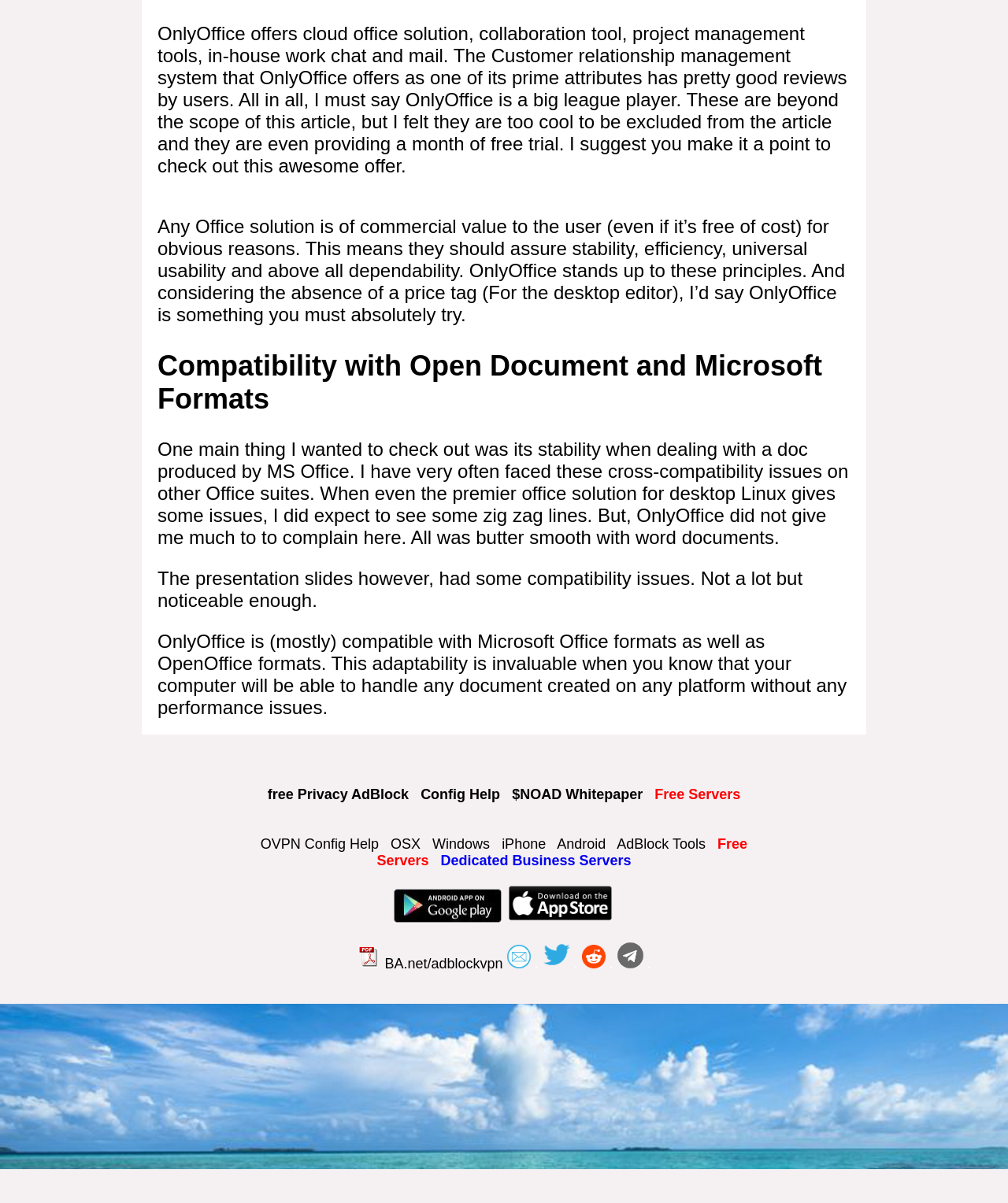Please identify the bounding box coordinates of the region to click in order to complete the task: "Click on 'free Privacy AdBlock'". The coordinates must be four float numbers between 0 and 1, specified as [left, top, right, bottom].

[0.265, 0.654, 0.406, 0.667]